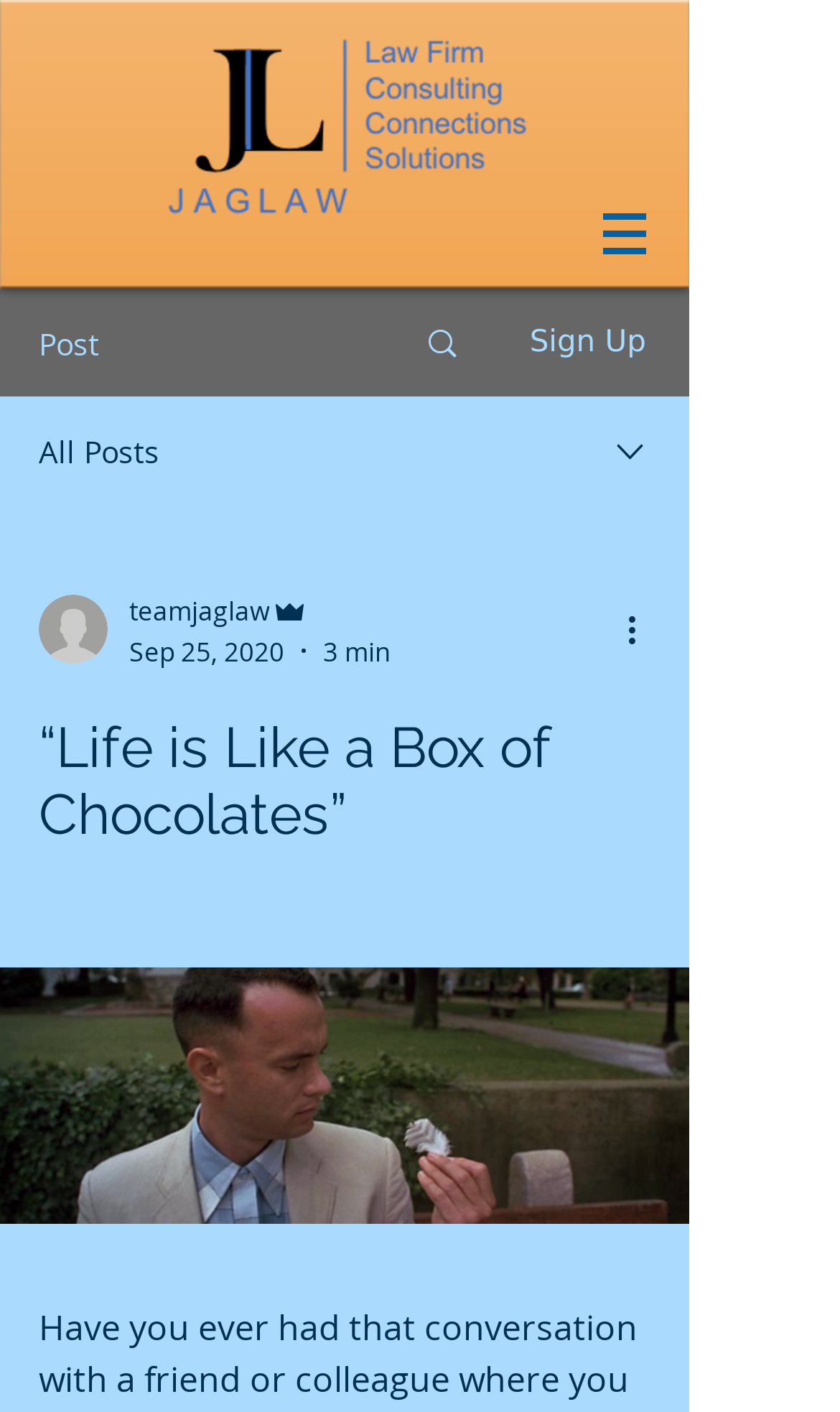Calculate the bounding box coordinates of the UI element given the description: "Search".

[0.466, 0.206, 0.589, 0.279]